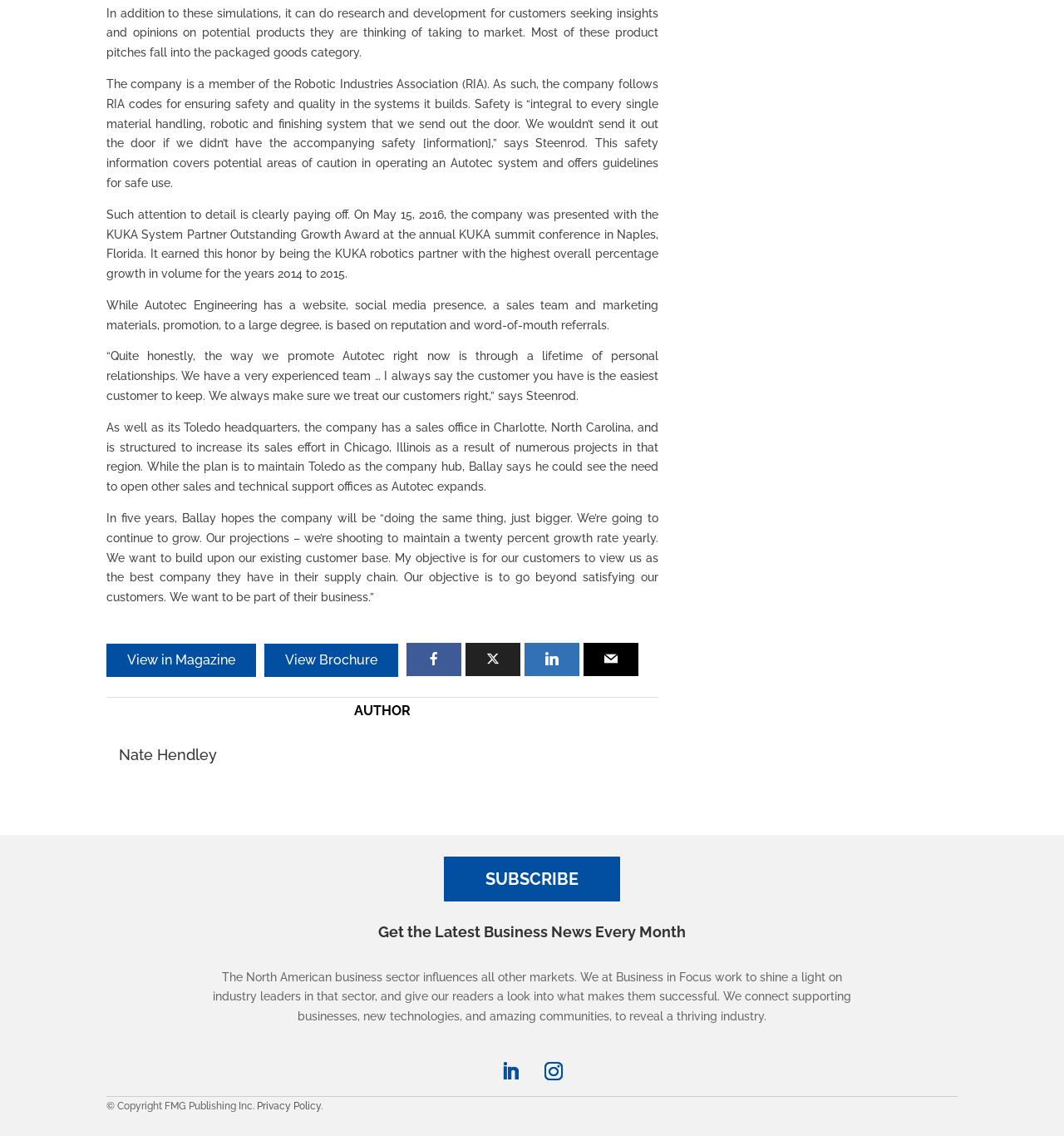How many sales offices does Autotec Engineering have?
Using the image as a reference, answer the question in detail.

The company has a sales office in Charlotte, North Carolina, and is planning to increase its sales effort in Chicago, Illinois, which implies that it currently has two sales offices.